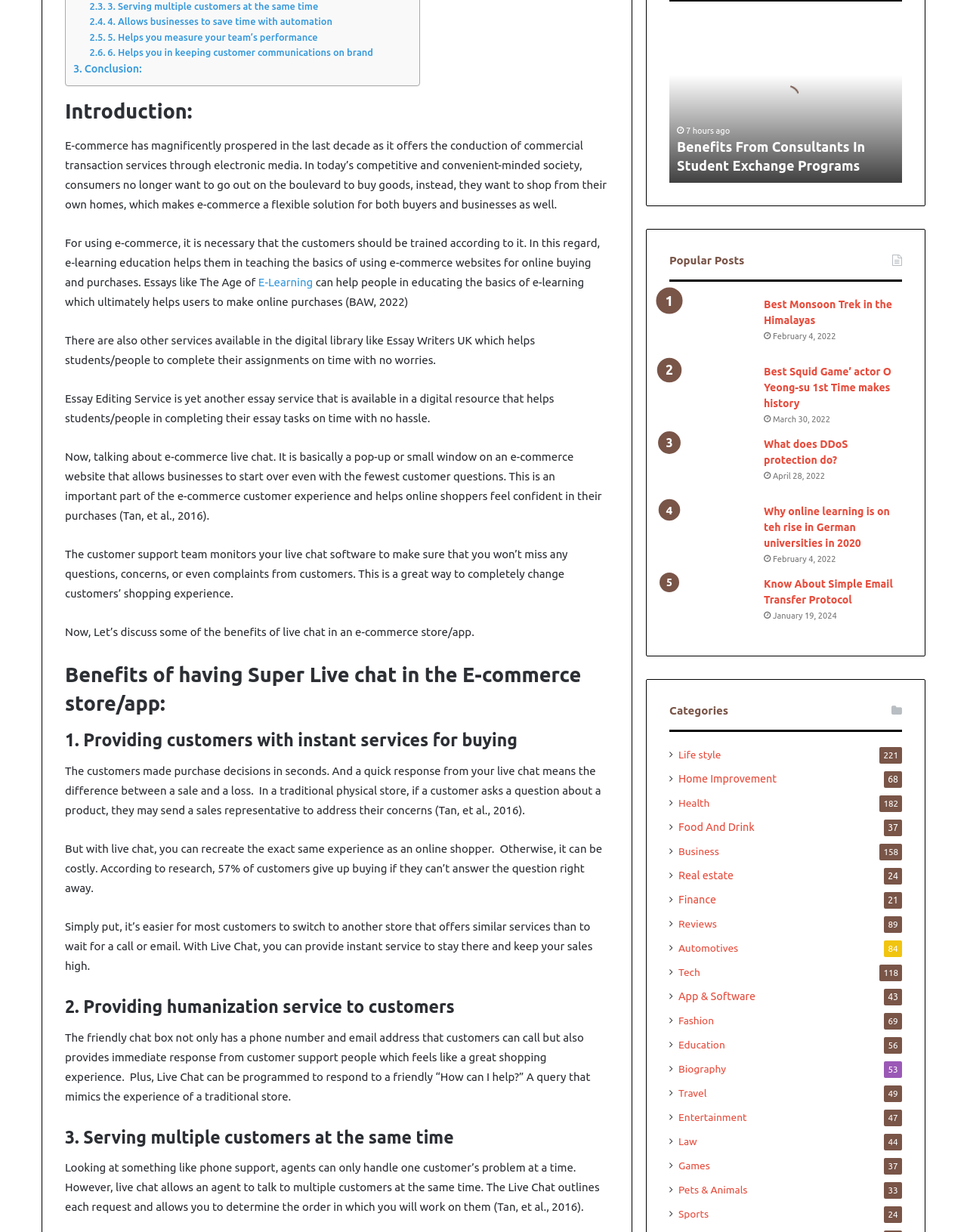Locate the bounding box coordinates of the element I should click to achieve the following instruction: "Check the popular post about Best Monsoon Trek in the Himalayas".

[0.692, 0.241, 0.778, 0.287]